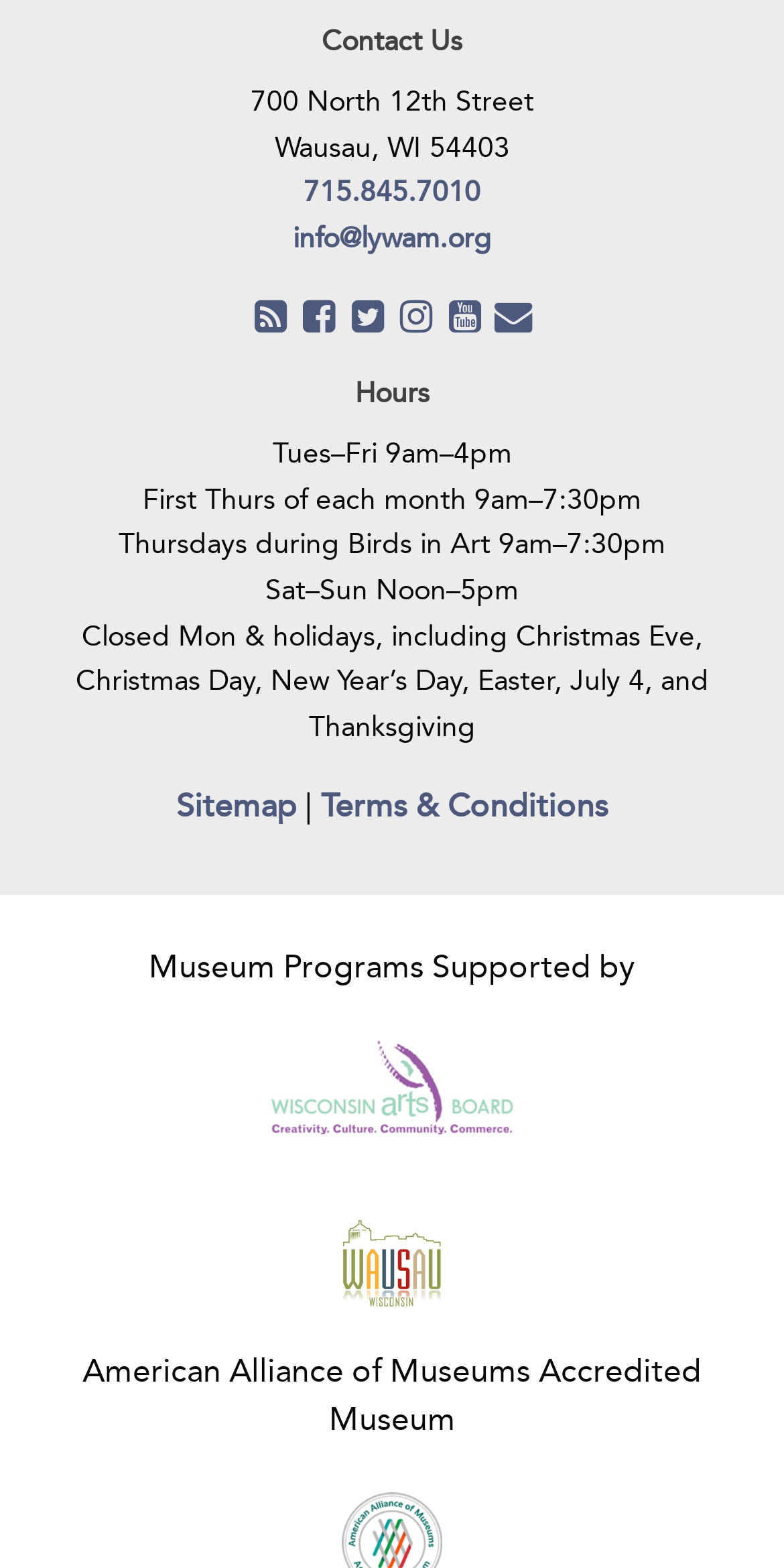What is the museum's address?
Please utilize the information in the image to give a detailed response to the question.

I found the museum's address by looking at the complementary section under the 'Contact Us' heading, where it lists the address as '700 North 12th Street, Wausau, WI 54403'.